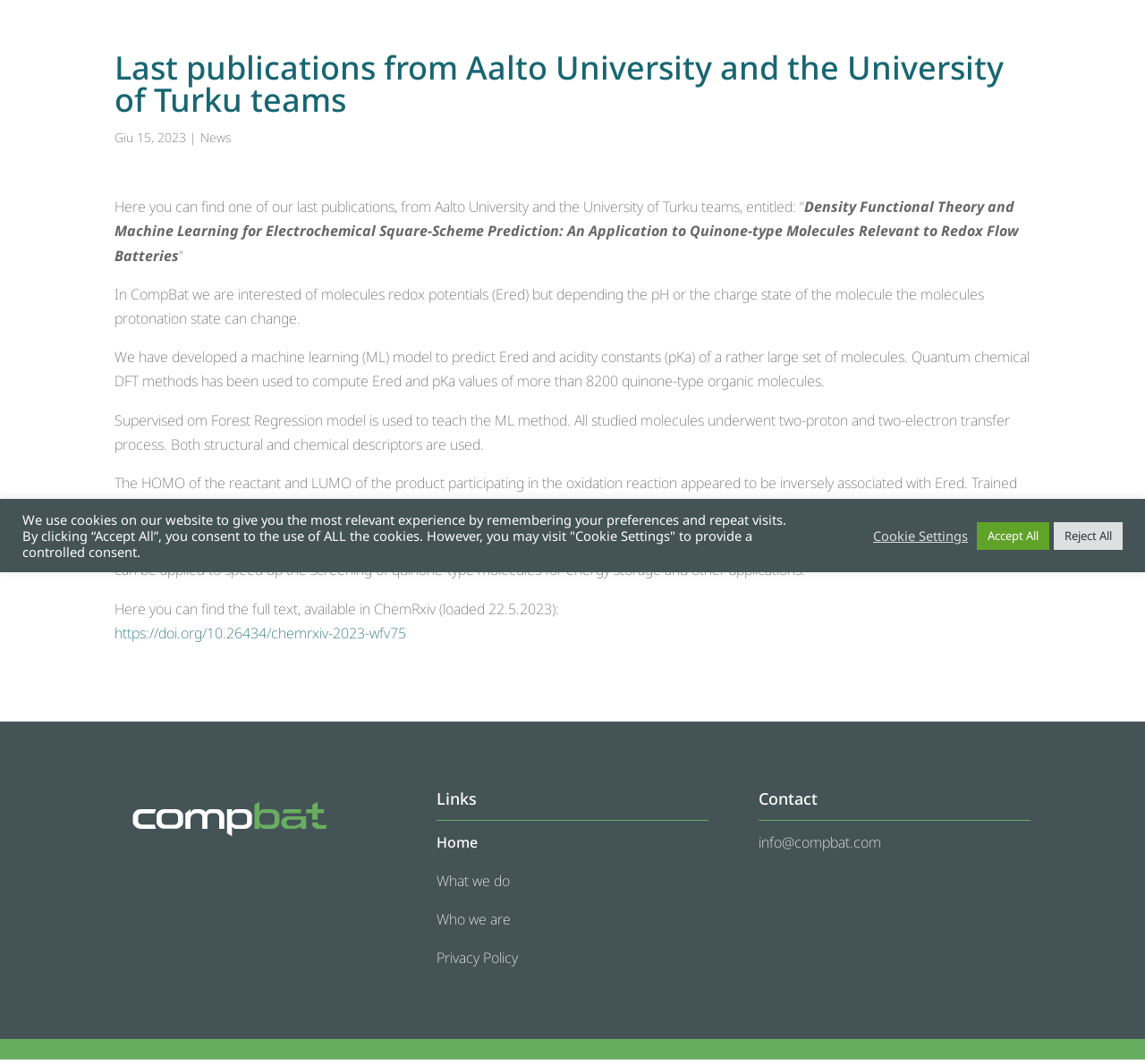Determine the bounding box coordinates for the HTML element described here: "Home".

[0.381, 0.782, 0.417, 0.801]